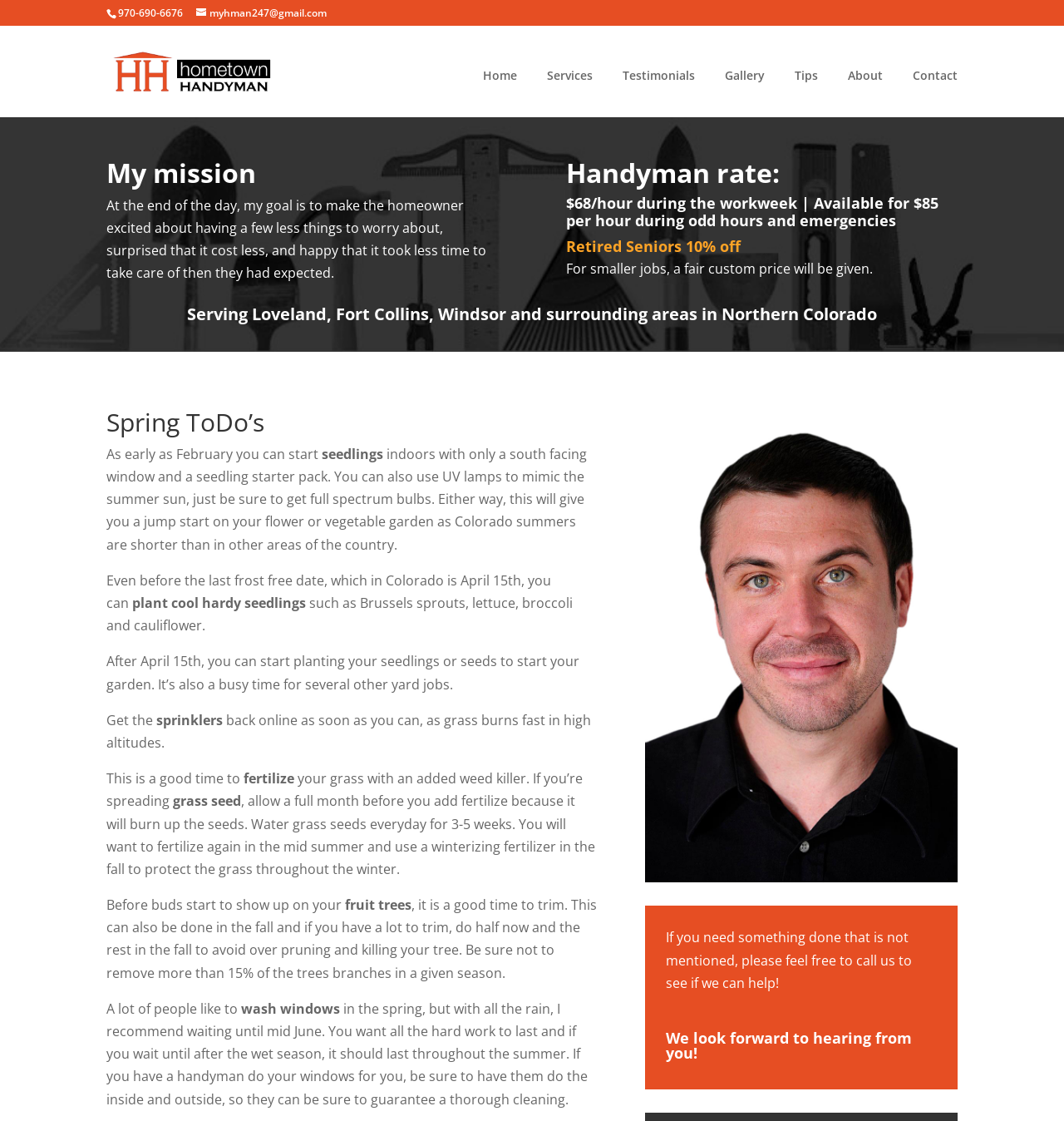Find the bounding box coordinates for the element that must be clicked to complete the instruction: "Call the handyman service". The coordinates should be four float numbers between 0 and 1, indicated as [left, top, right, bottom].

[0.111, 0.005, 0.172, 0.018]